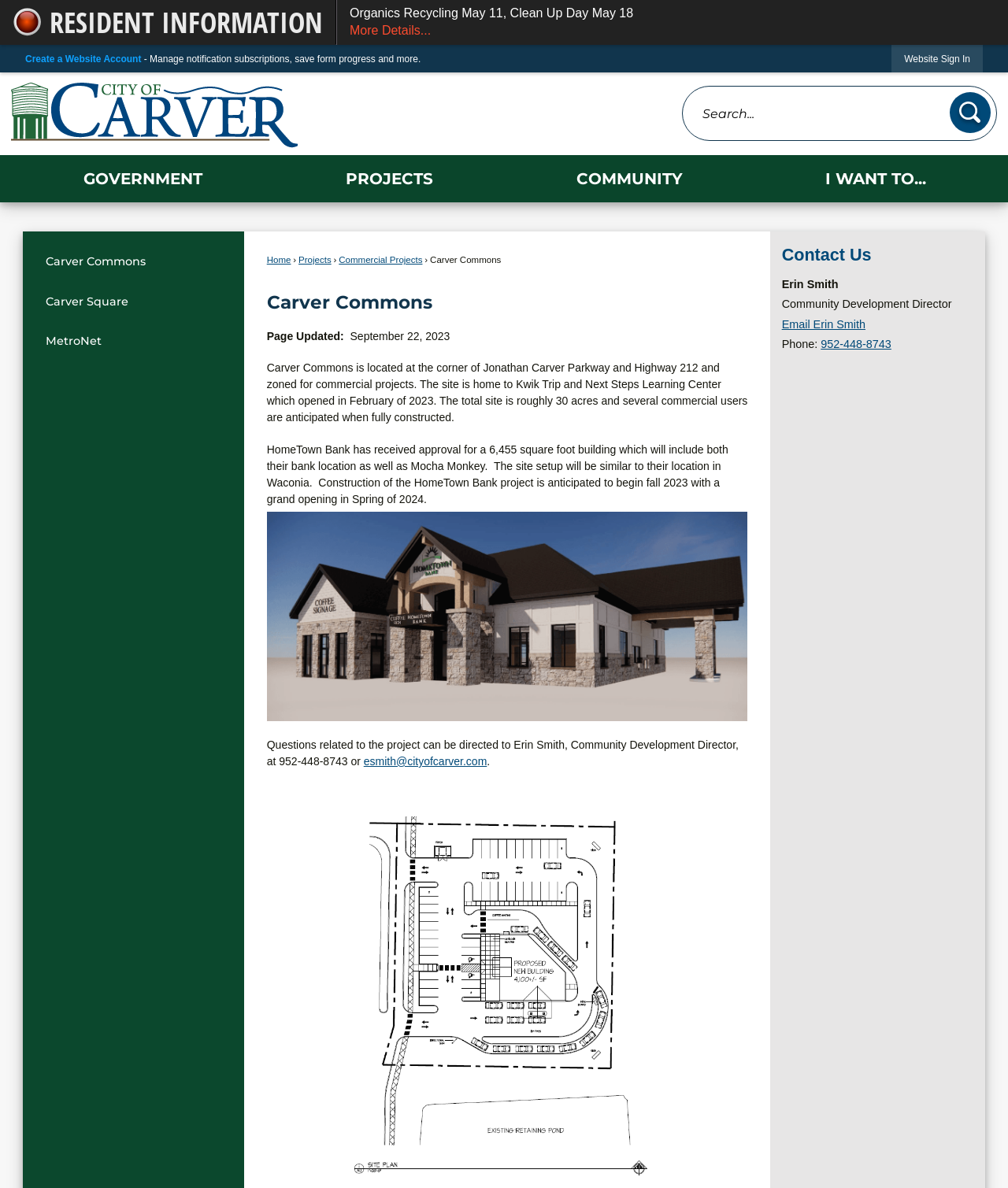Based on the image, provide a detailed and complete answer to the question: 
Who is the Community Development Director?

I found this information by reading the text on the webpage, which states 'Questions related to the project can be directed to Erin Smith, Community Development Director, at 952-448-8743 or esmith@cityofcarver.com.'